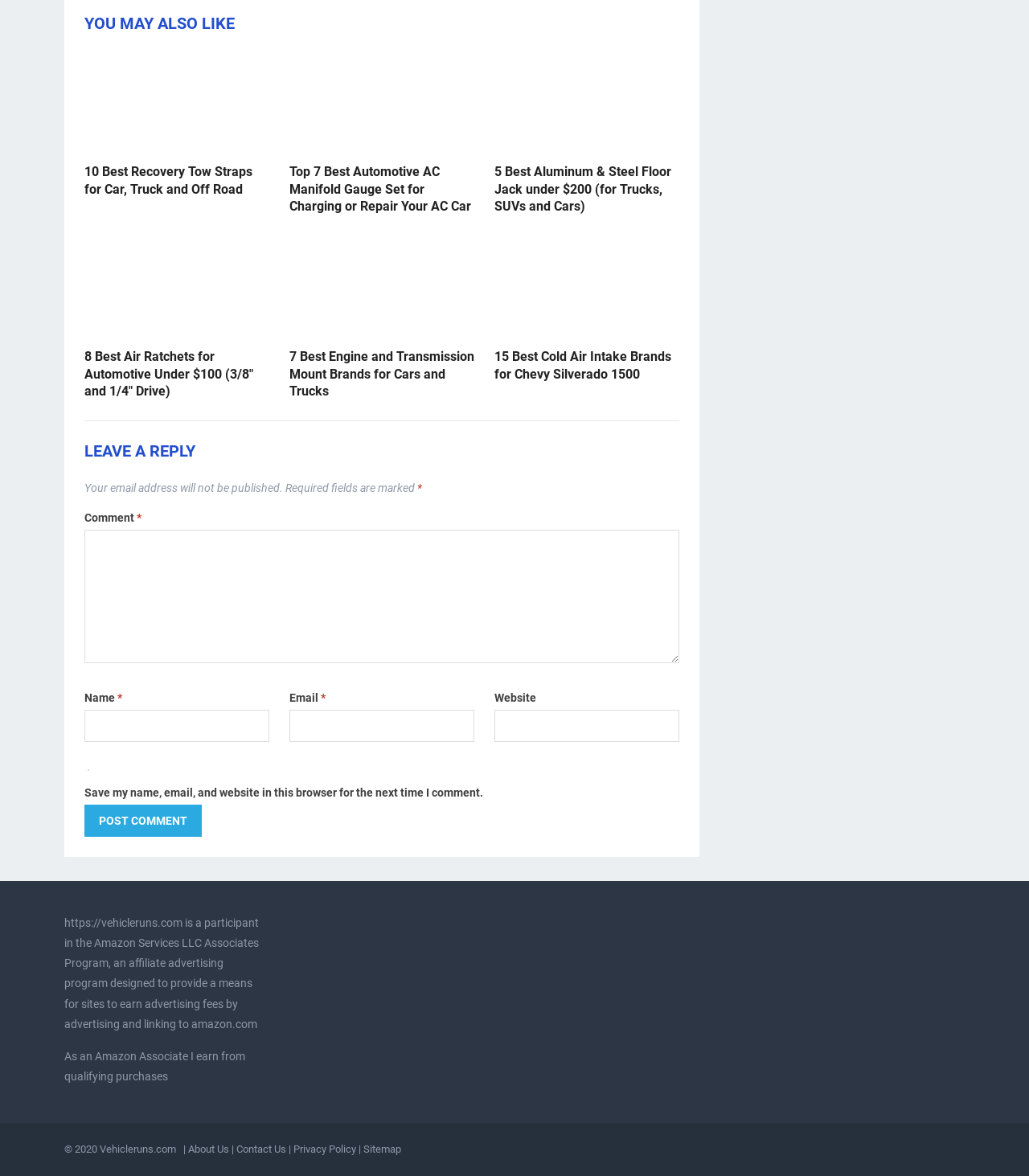Using the details in the image, give a detailed response to the question below:
What is the topic of the first recommended article?

The first recommended article is titled '10 Best Recovery Tow Straps for Car, Truck and Off Road', which suggests that the topic of this article is recovery tow straps.